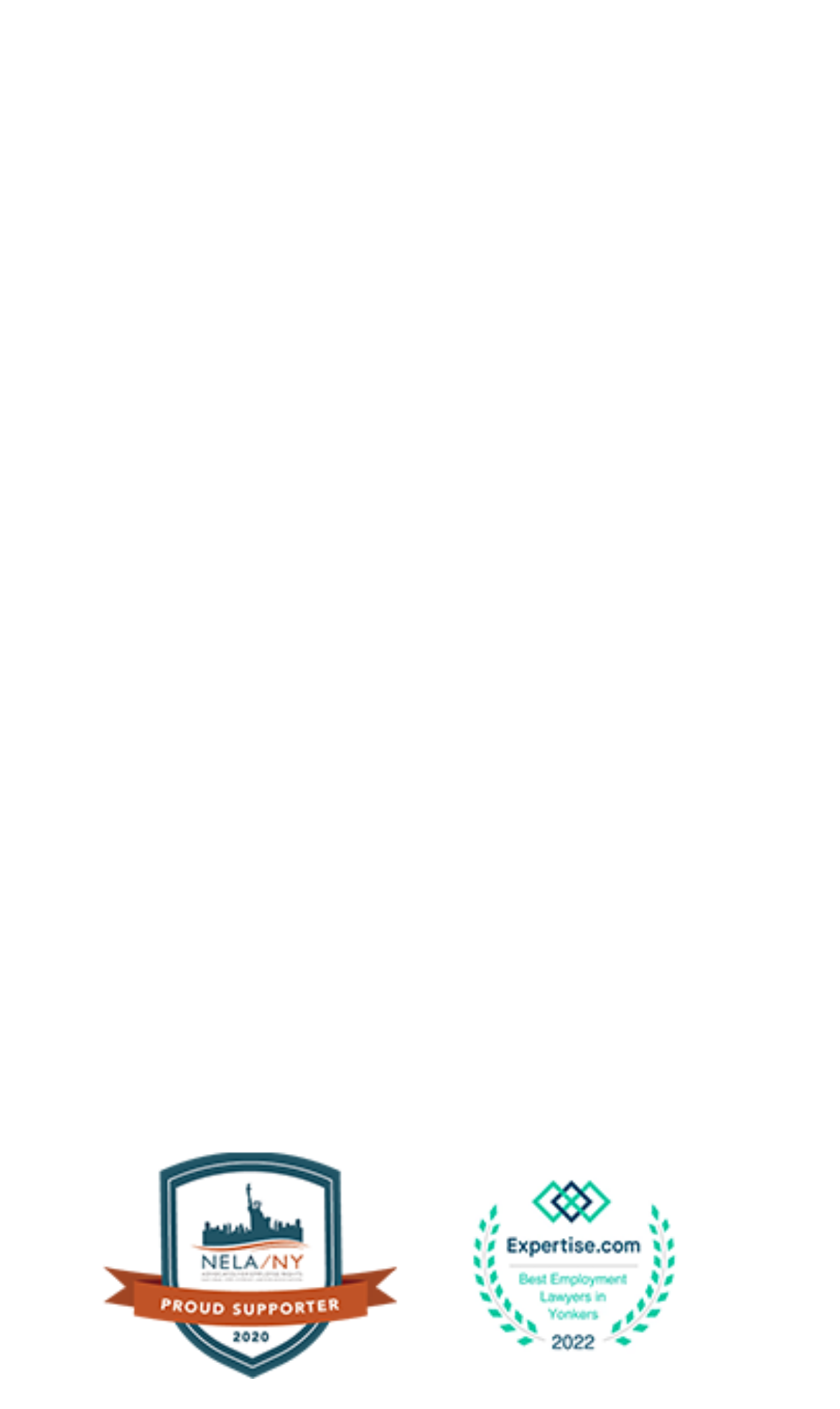Please identify the bounding box coordinates of the clickable area that will fulfill the following instruction: "call the office". The coordinates should be in the format of four float numbers between 0 and 1, i.e., [left, top, right, bottom].

[0.167, 0.663, 0.449, 0.693]